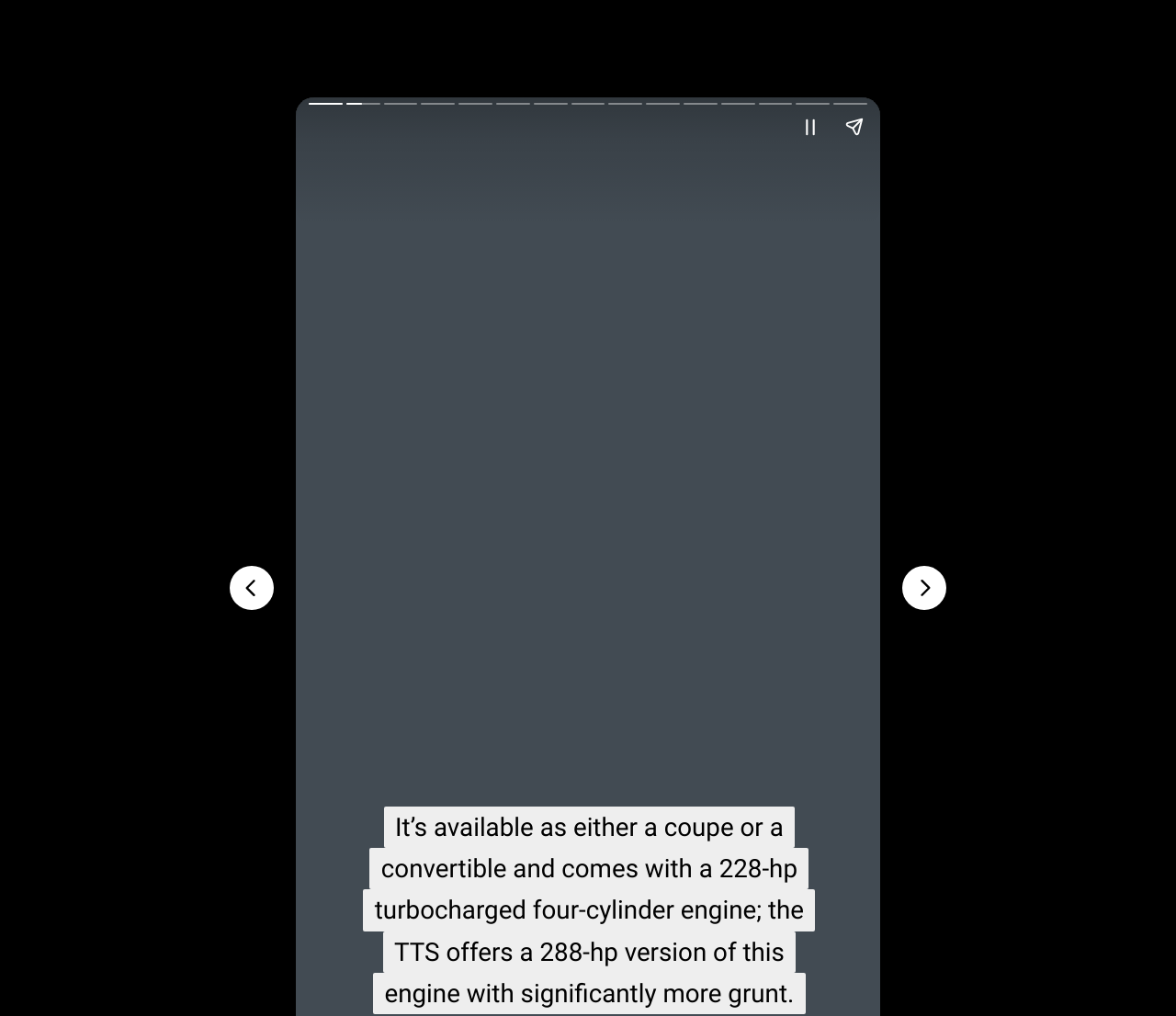What type of engine does the TT have?
Refer to the image and answer the question using a single word or phrase.

Turbocharged four-cylinder